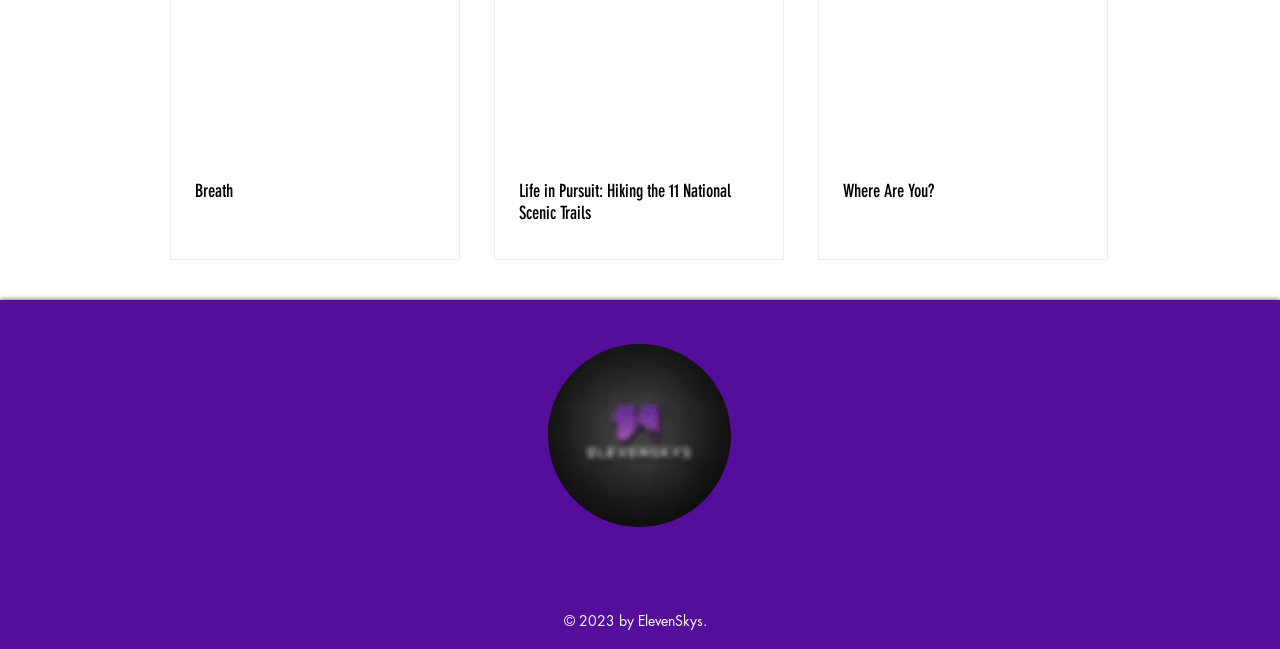Provide the bounding box coordinates of the HTML element this sentence describes: "Breath". The bounding box coordinates consist of four float numbers between 0 and 1, i.e., [left, top, right, bottom].

[0.152, 0.277, 0.34, 0.311]